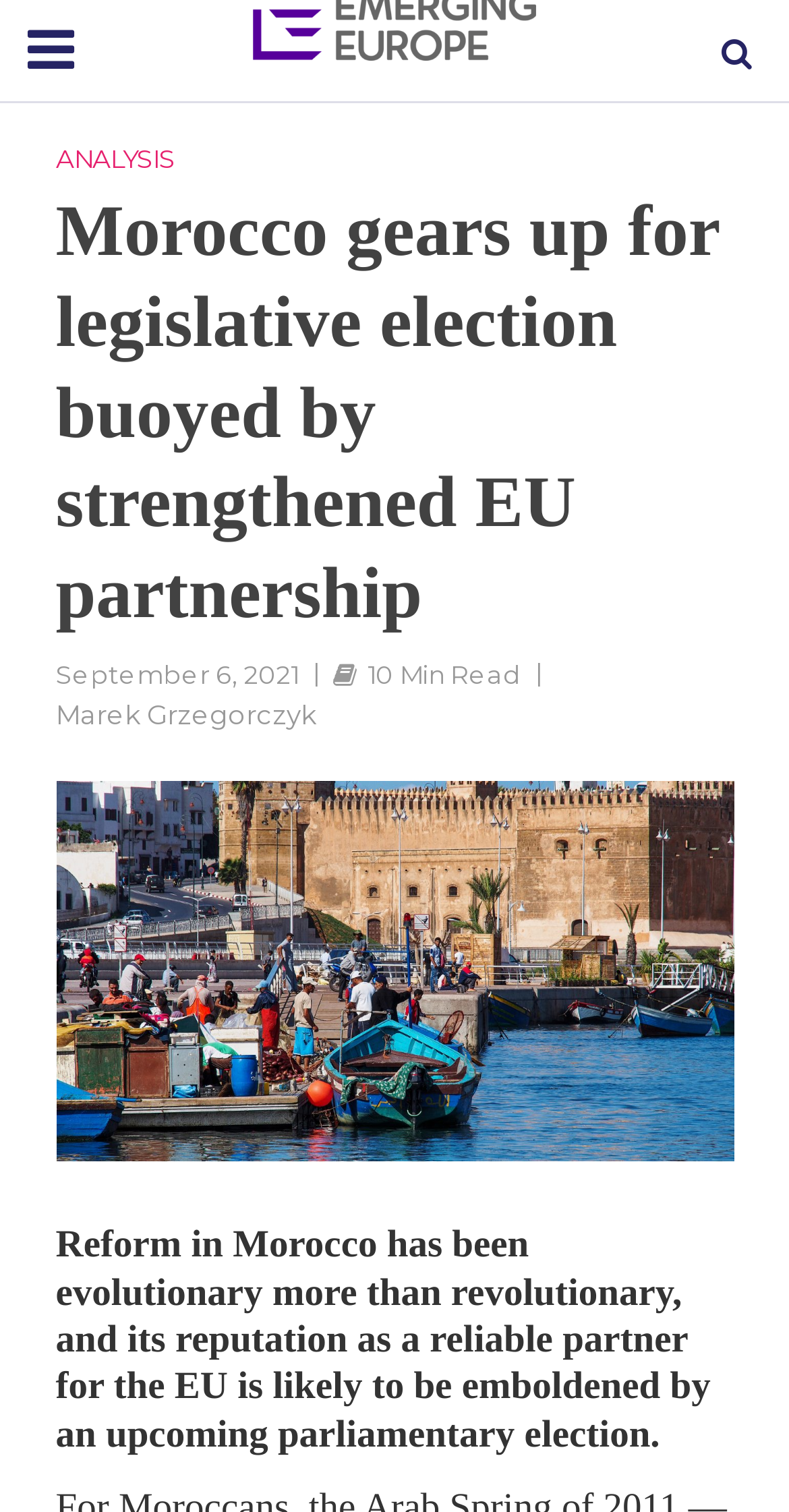Respond to the question below with a concise word or phrase:
Who is the author of the article?

Marek Grzegorczyk